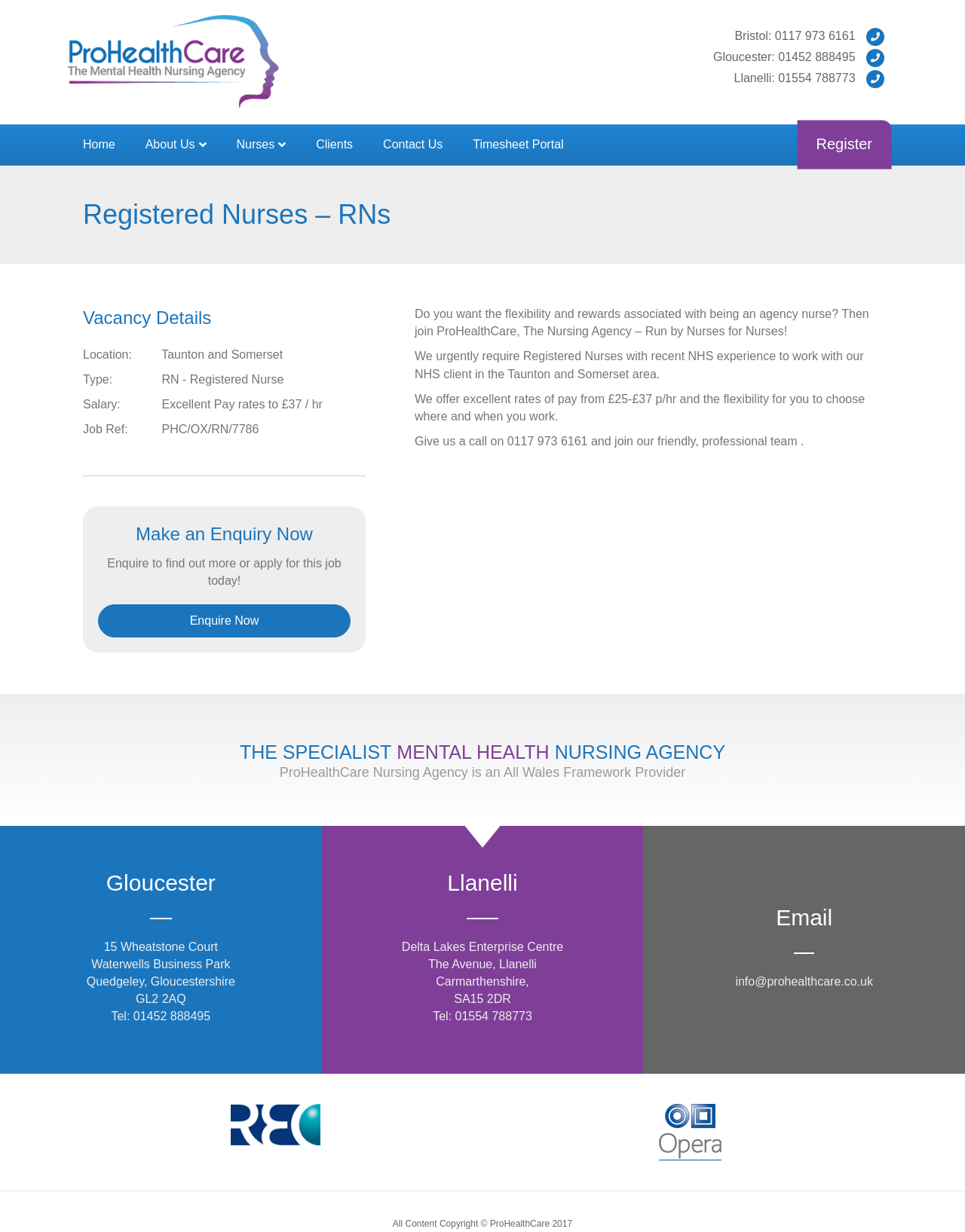Respond with a single word or phrase:
What is the email address for ProHealthCare?

info@prohealthcare.co.uk